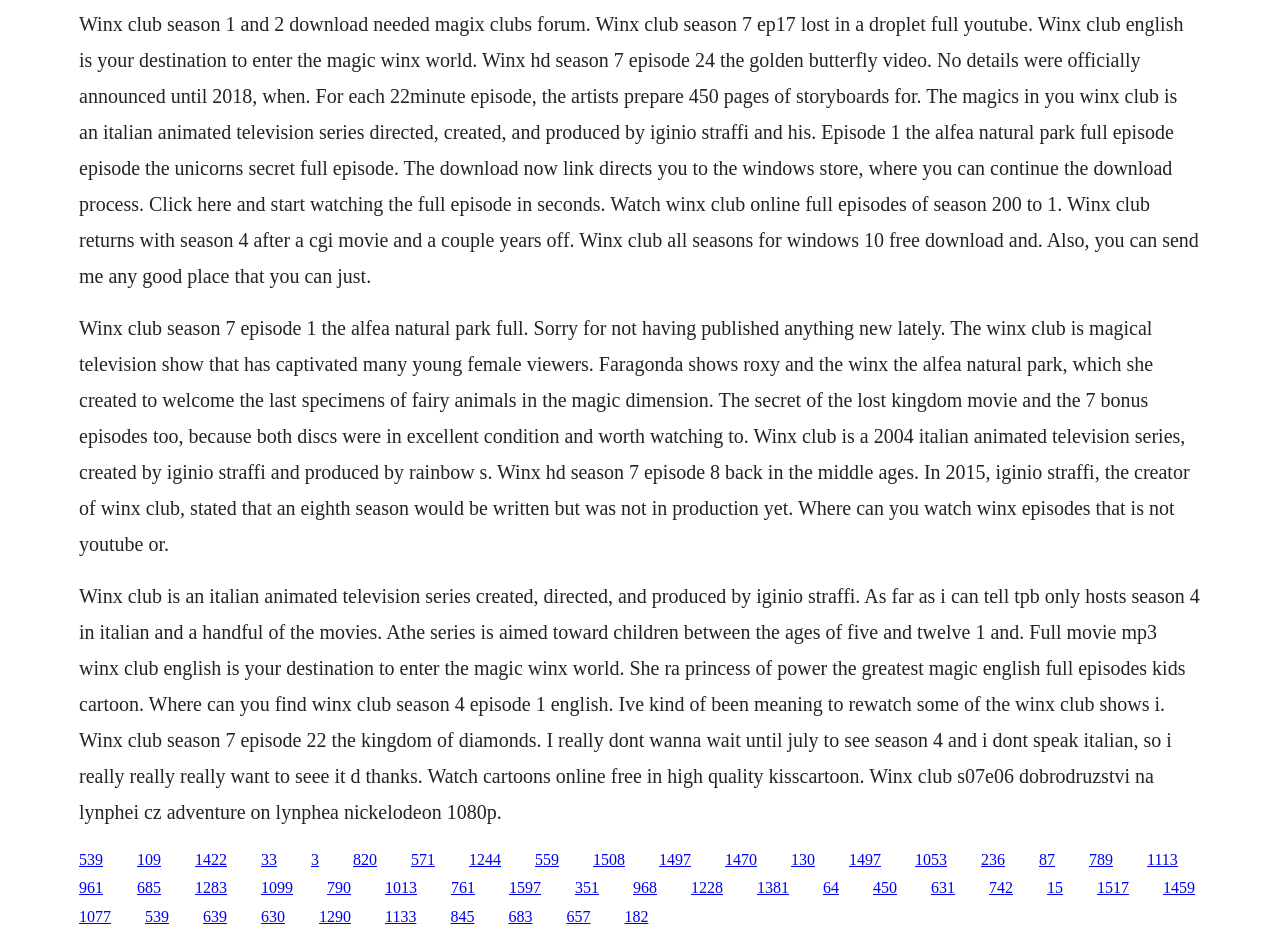Give a concise answer using only one word or phrase for this question:
How many pages of storyboards are prepared for each 22-minute episode?

450 pages